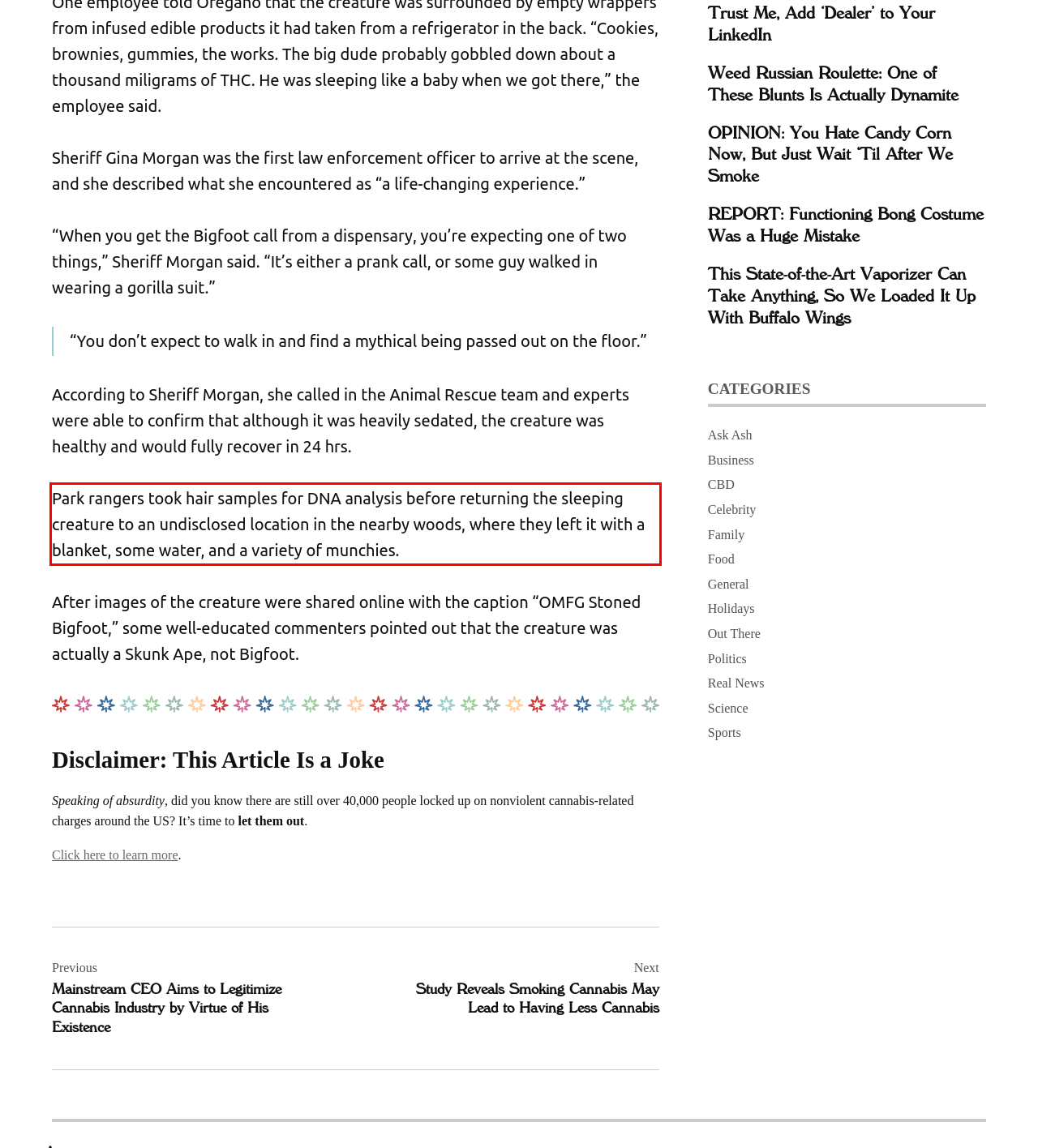You have a screenshot with a red rectangle around a UI element. Recognize and extract the text within this red bounding box using OCR.

Park rangers took hair samples for DNA analysis before returning the sleeping creature to an undisclosed location in the nearby woods, where they left it with a blanket, some water, and a variety of munchies.